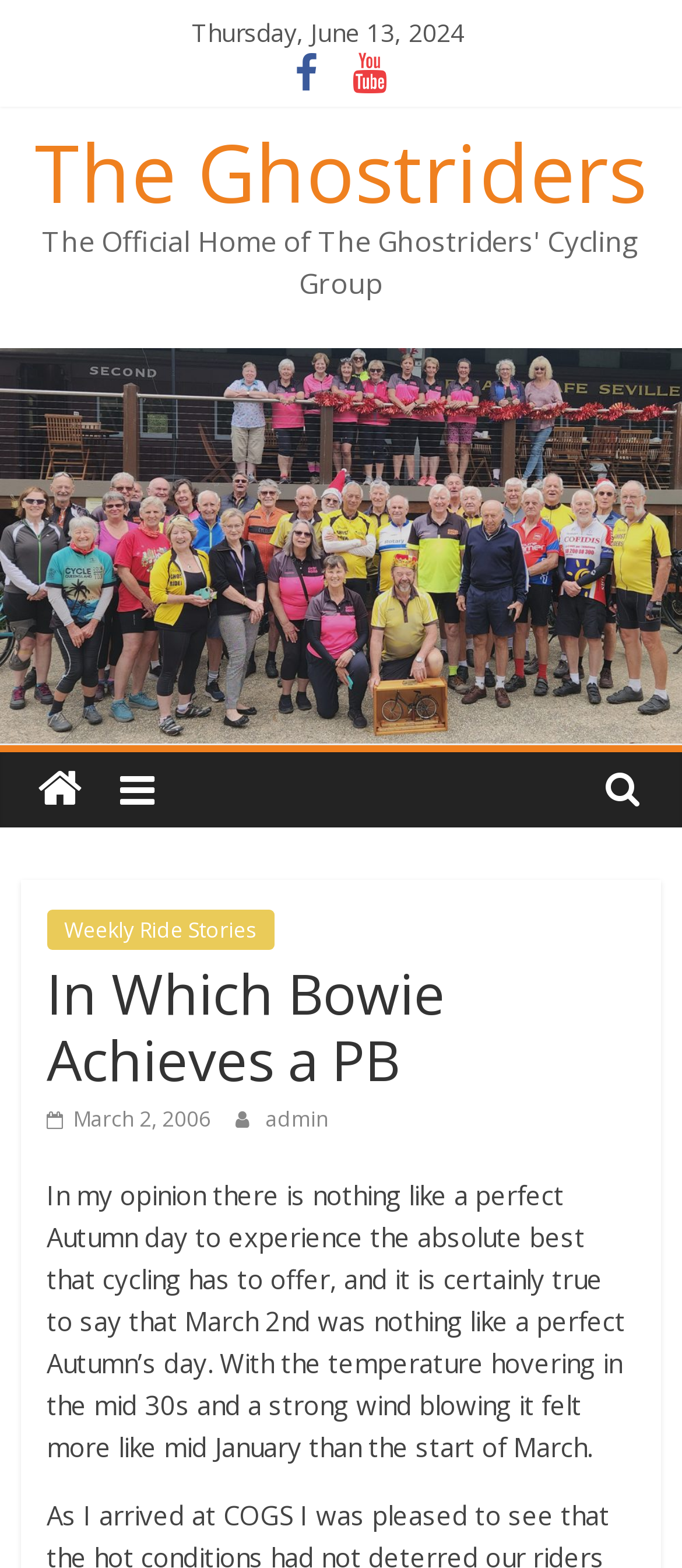Provide the bounding box coordinates for the UI element that is described by this text: "title="The Ghostriders"". The coordinates should be in the form of four float numbers between 0 and 1: [left, top, right, bottom].

[0.0, 0.223, 1.0, 0.248]